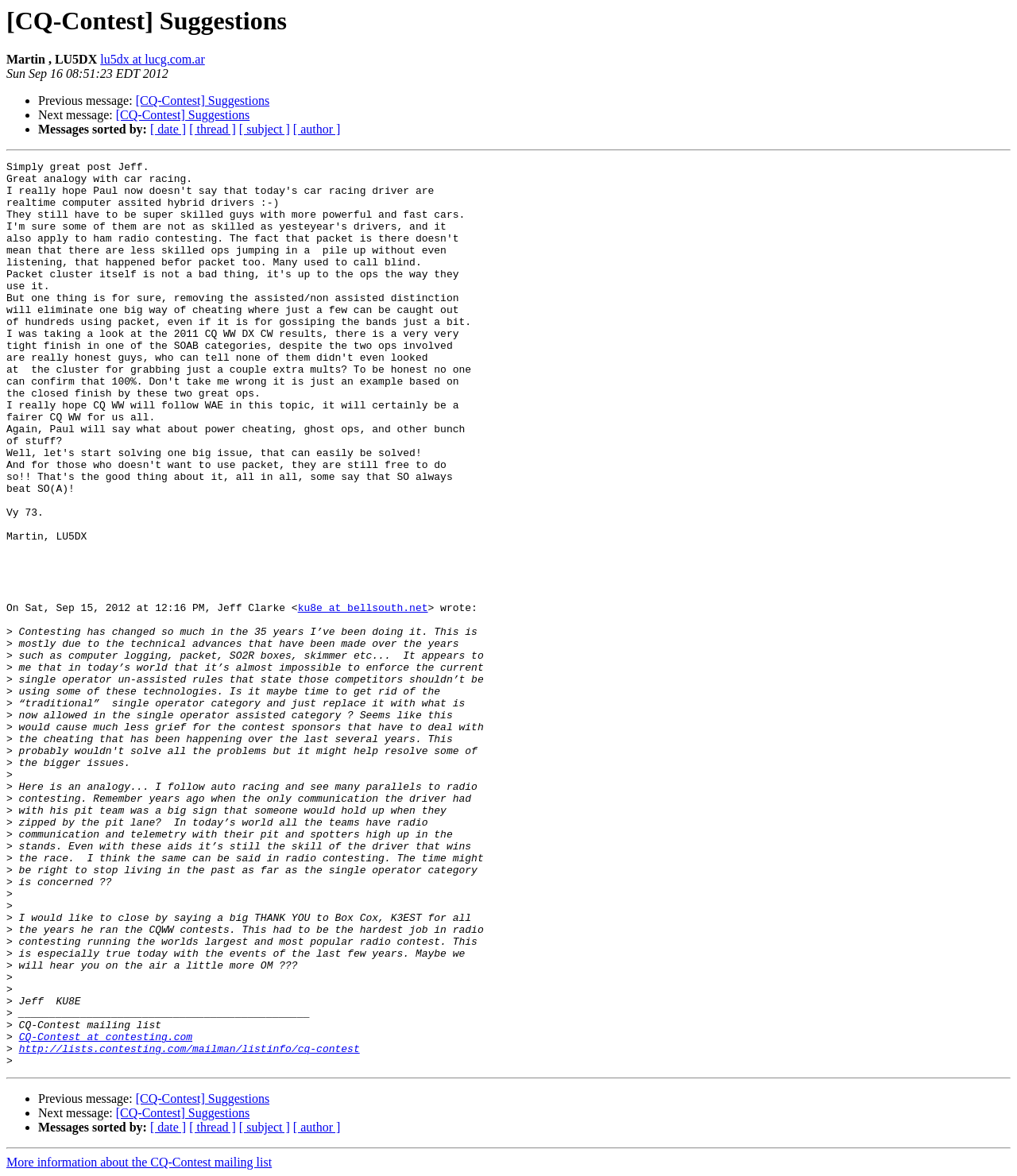Kindly determine the bounding box coordinates for the clickable area to achieve the given instruction: "Sort messages by date".

[0.148, 0.104, 0.183, 0.116]